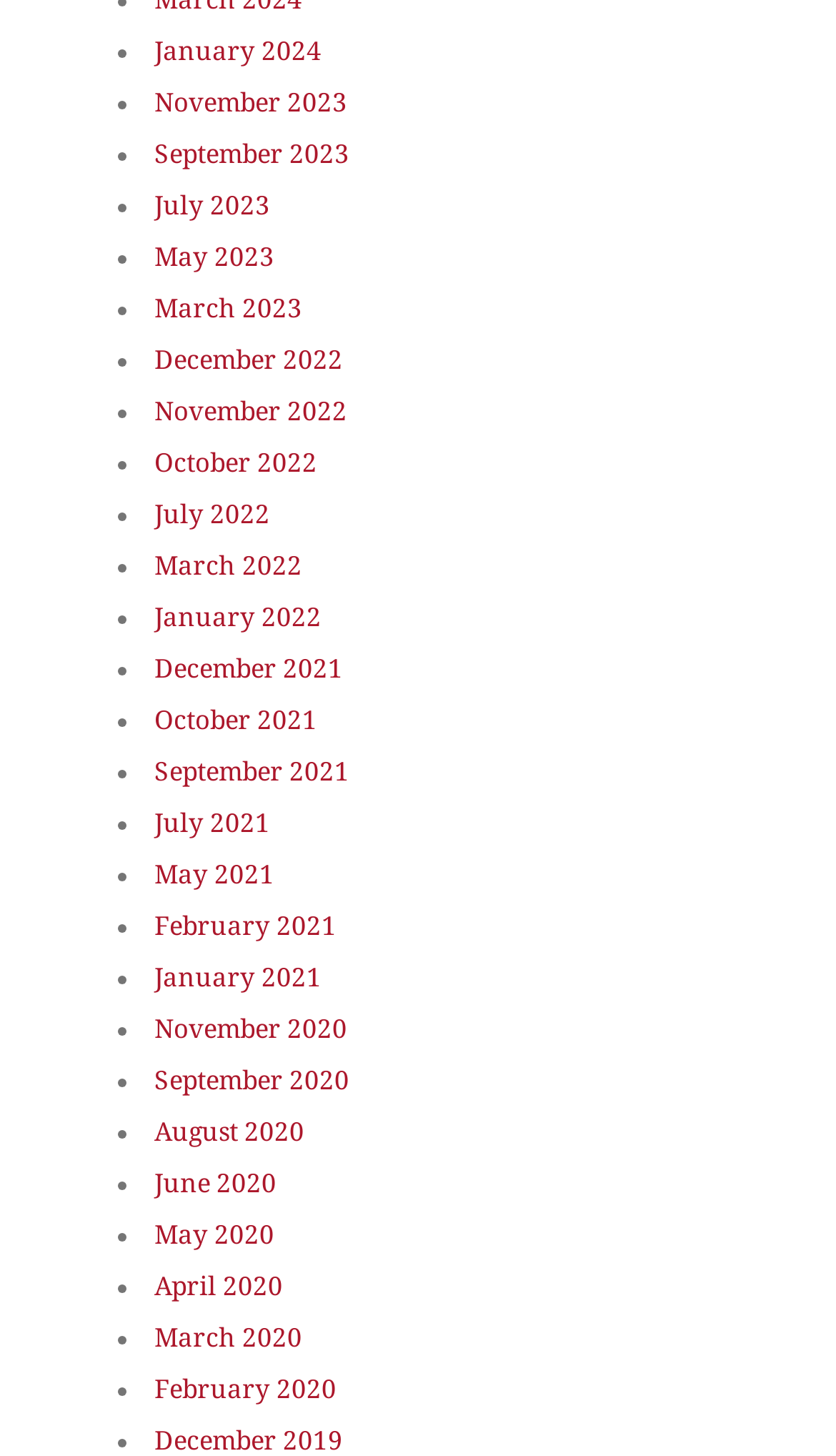Provide a short answer to the following question with just one word or phrase: What is the most recent month listed?

January 2024